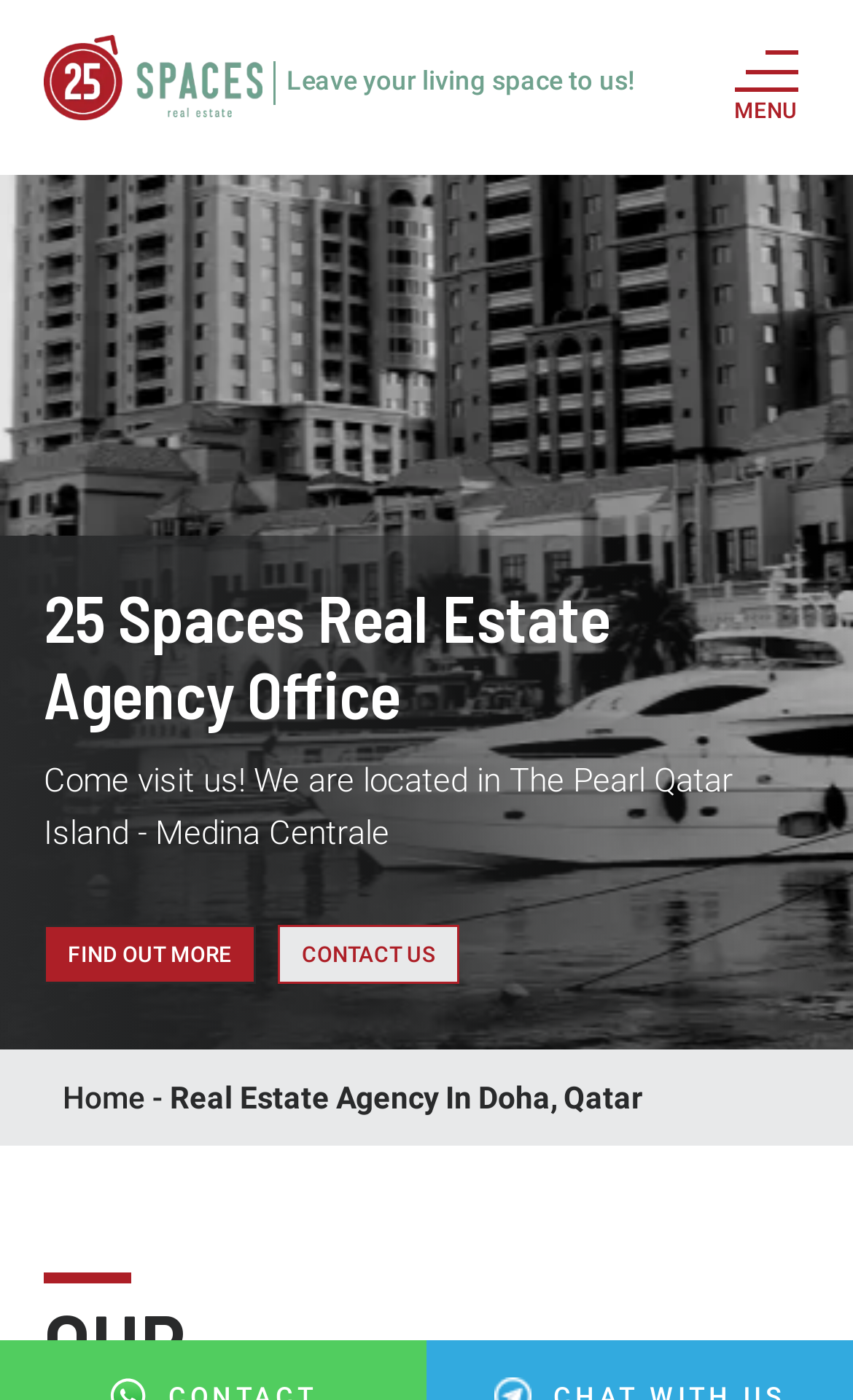Where is the agency located?
Answer the question with detailed information derived from the image.

I found the location of the agency by reading the text 'Come visit us! We are located in The Pearl Qatar Island - Medina Centrale' which is located below the agency's name and logo.